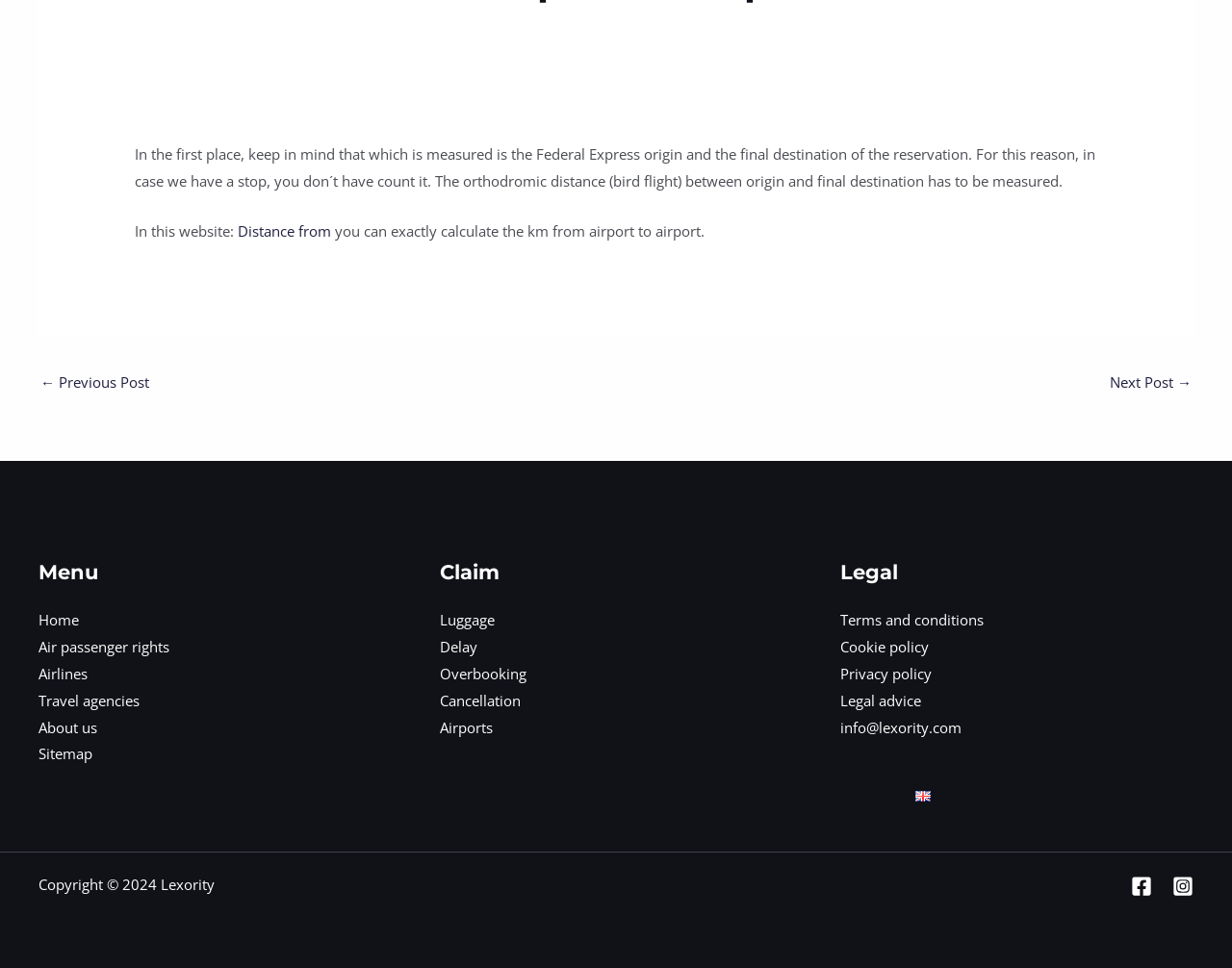Locate the bounding box coordinates of the clickable area to execute the instruction: "Click on 'Claim'". Provide the coordinates as four float numbers between 0 and 1, represented as [left, top, right, bottom].

[0.357, 0.63, 0.401, 0.65]